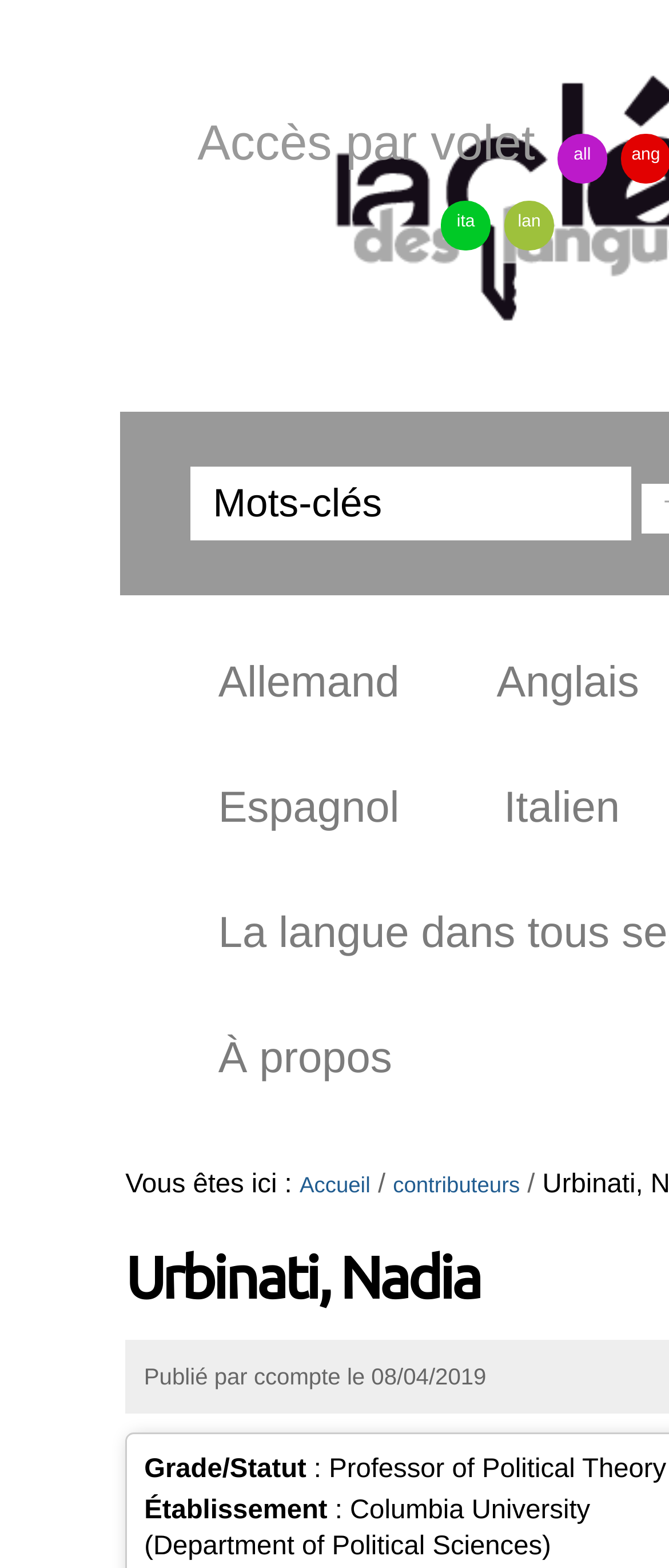Determine the bounding box coordinates of the UI element described below. Use the format (top-left x, top-left y, bottom-right x, bottom-right y) with floating point numbers between 0 and 1: À propos

[0.261, 0.645, 0.656, 0.725]